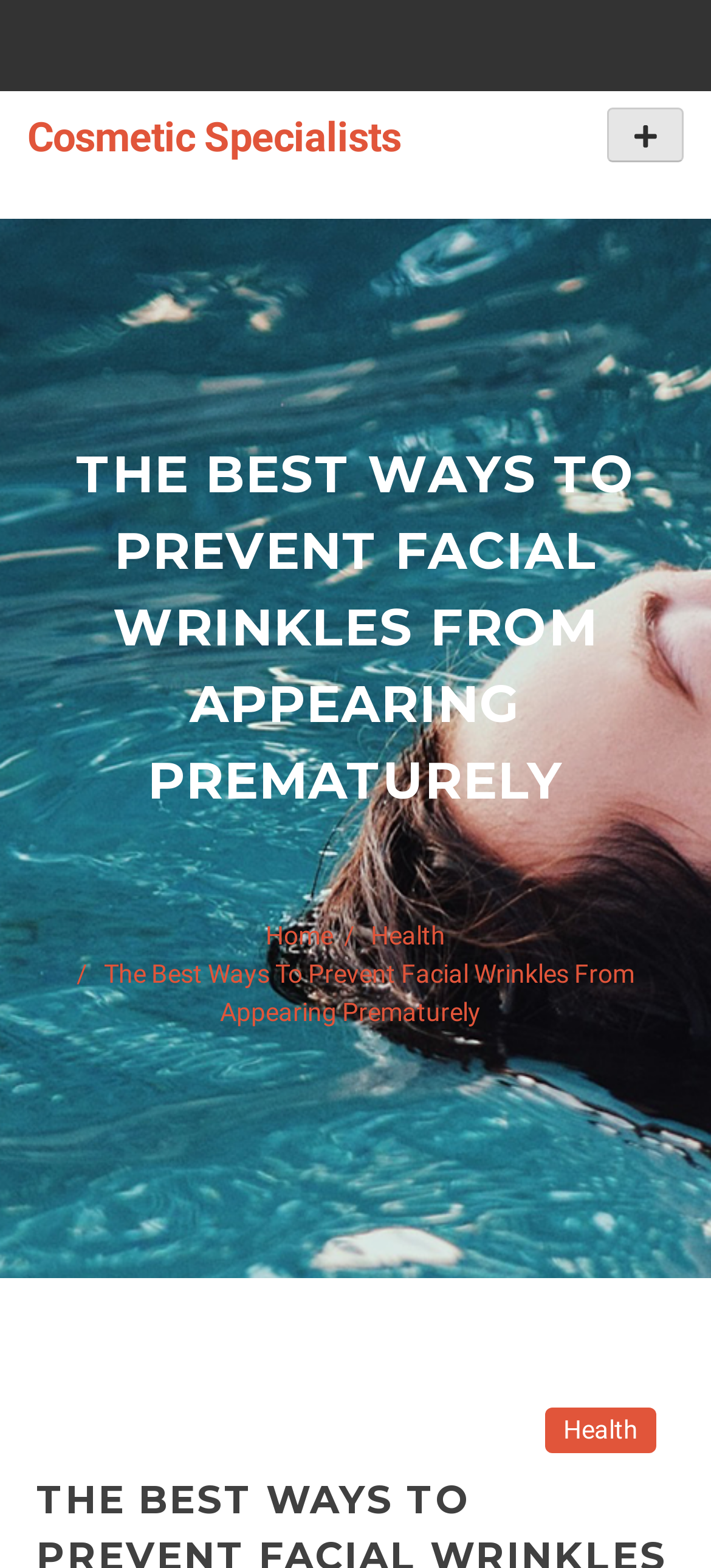Determine the main headline of the webpage and provide its text.

THE BEST WAYS TO PREVENT FACIAL WRINKLES FROM APPEARING PREMATURELY